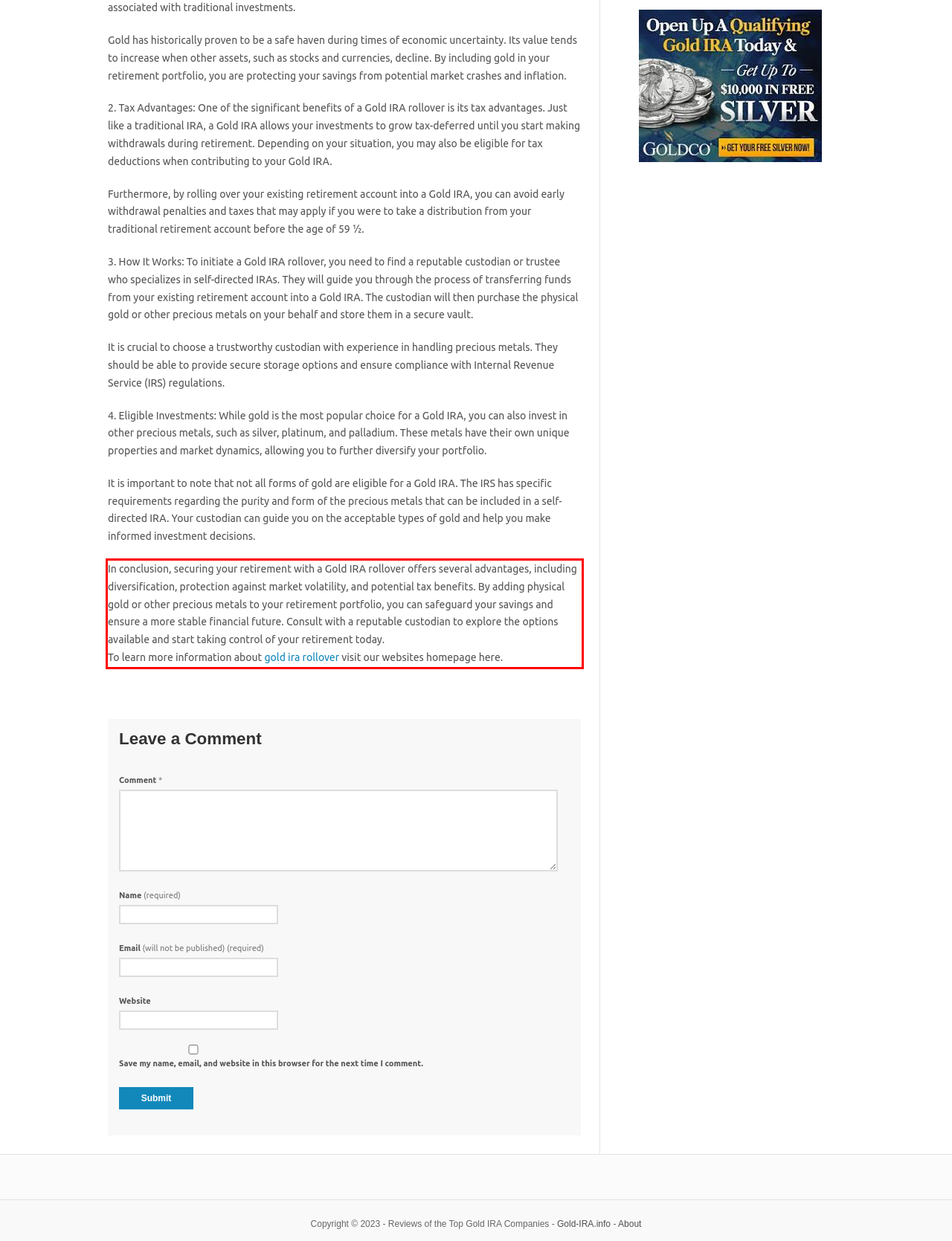Please look at the screenshot provided and find the red bounding box. Extract the text content contained within this bounding box.

In conclusion, securing your retirement with a Gold IRA rollover offers several advantages, including diversification, protection against market volatility, and potential tax benefits. By adding physical gold or other precious metals to your retirement portfolio, you can safeguard your savings and ensure a more stable financial future. Consult with a reputable custodian to explore the options available and start taking control of your retirement today. To learn more information about gold ira rollover visit our websites homepage here.